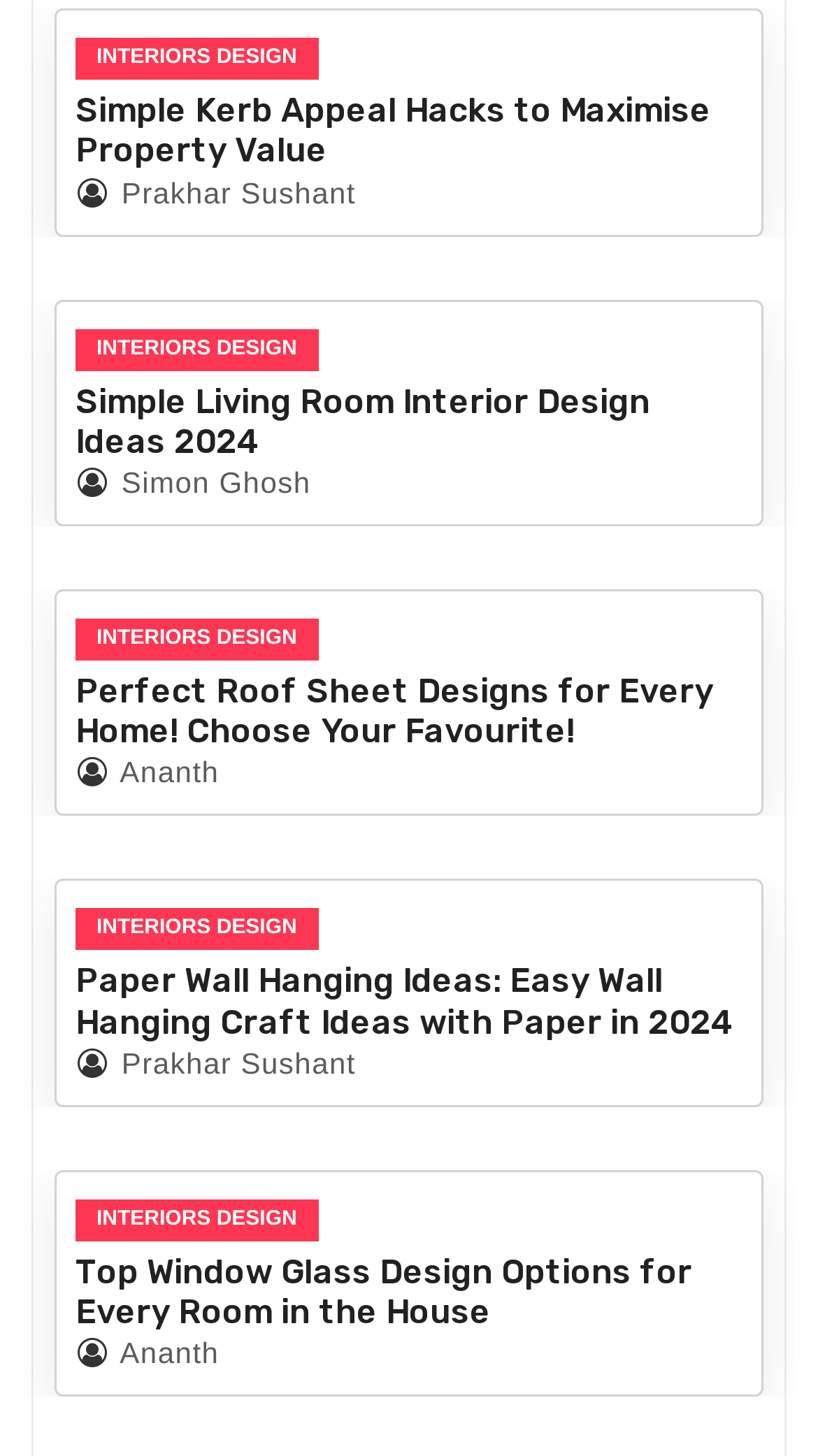Respond to the question with just a single word or phrase: 
What is the topic of the third article?

Roof Sheet Designs